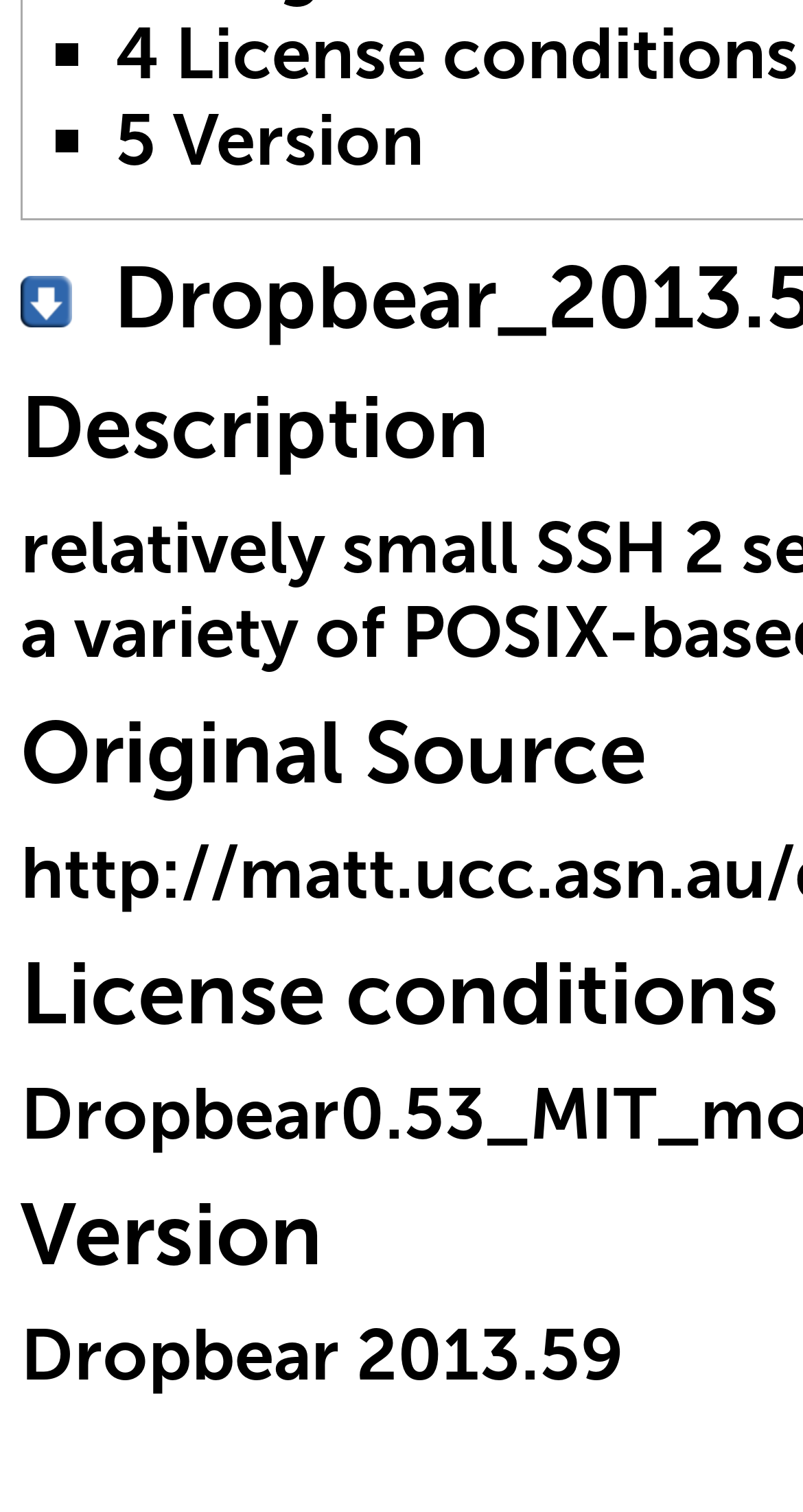Locate the UI element that matches the description 5 Version in the webpage screenshot. Return the bounding box coordinates in the format (top-left x, top-left y, bottom-right x, bottom-right y), with values ranging from 0 to 1.

[0.144, 0.064, 0.528, 0.121]